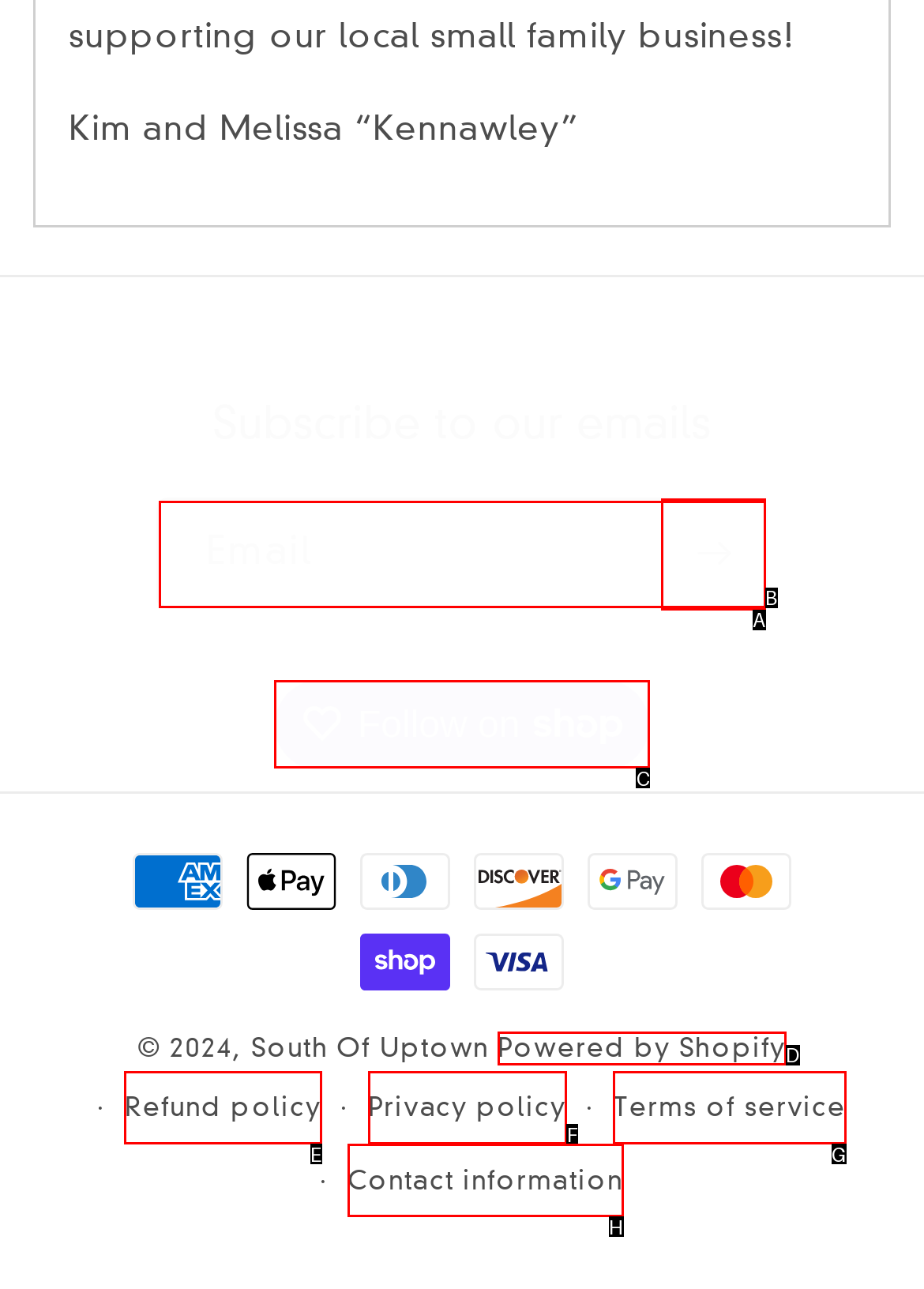Choose the HTML element that should be clicked to accomplish the task: check A Stupid YouTube Channel. Answer with the letter of the chosen option.

None